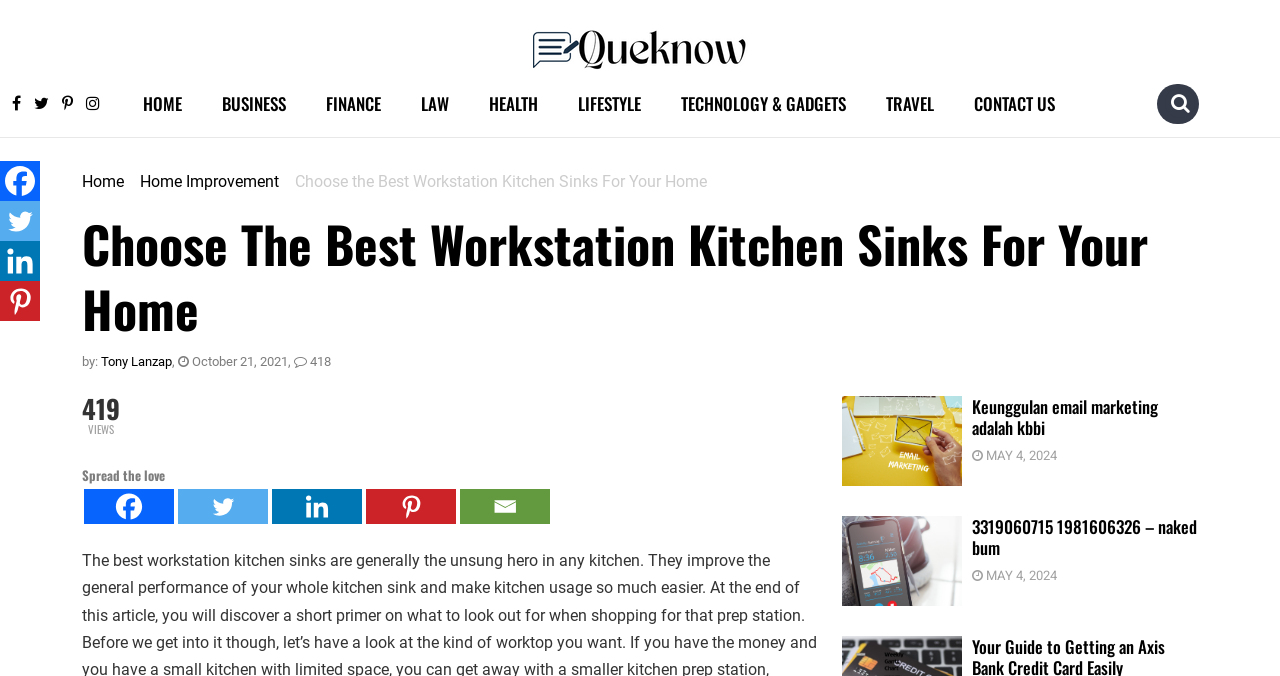Describe the webpage in detail, including text, images, and layout.

This webpage is about choosing the best workstation kitchen sinks for your home. At the top, there is a logo of Queknow, a search bar, and a navigation menu with various categories such as Home, Business, Finance, and more. Below the navigation menu, there is a breadcrumb trail showing the current page's location.

The main content of the page starts with a heading that matches the page title, followed by the author's name, Tony Lanzap, and the publication date, October 21, 2021. There is also a view counter showing 418 views.

The main article is divided into sections, each with its own heading and content. There are also social media sharing buttons and links to related articles. On the left side of the page, there are several social media links, including Facebook, Twitter, Linkedin, and Pinterest.

Throughout the page, there are several images, including one related to email marketing and another with a title "3319060715 1981606326 - naked bum". The page also has a section with a heading "Keunggulan email marketing adalah kbbi" and a related image.

At the bottom of the page, there are more social media links and a section with a heading "Spread the love" that allows users to share the article on various social media platforms.